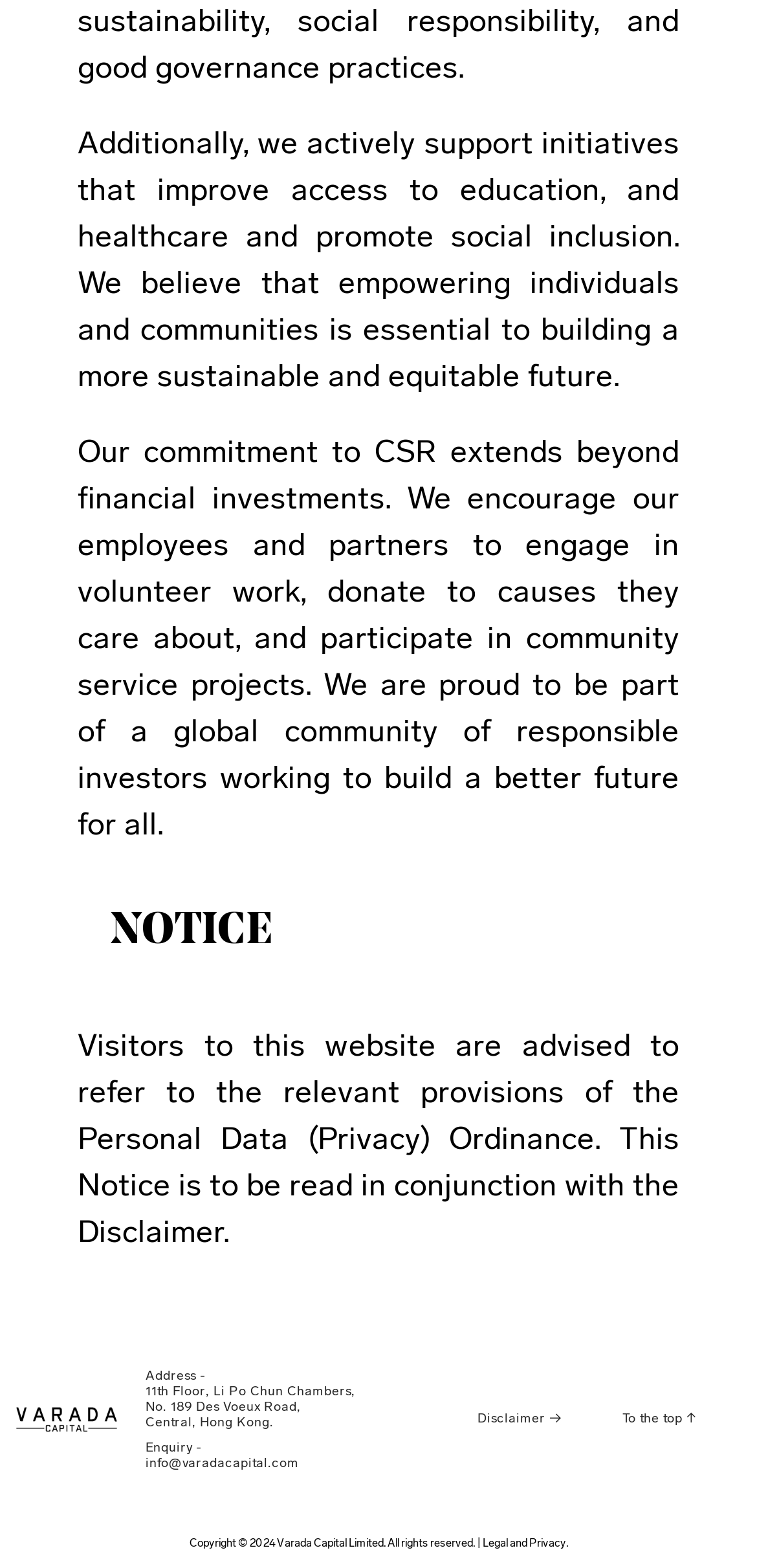What is the company's commitment to CSR?
Using the image, give a concise answer in the form of a single word or short phrase.

Empowering individuals and communities